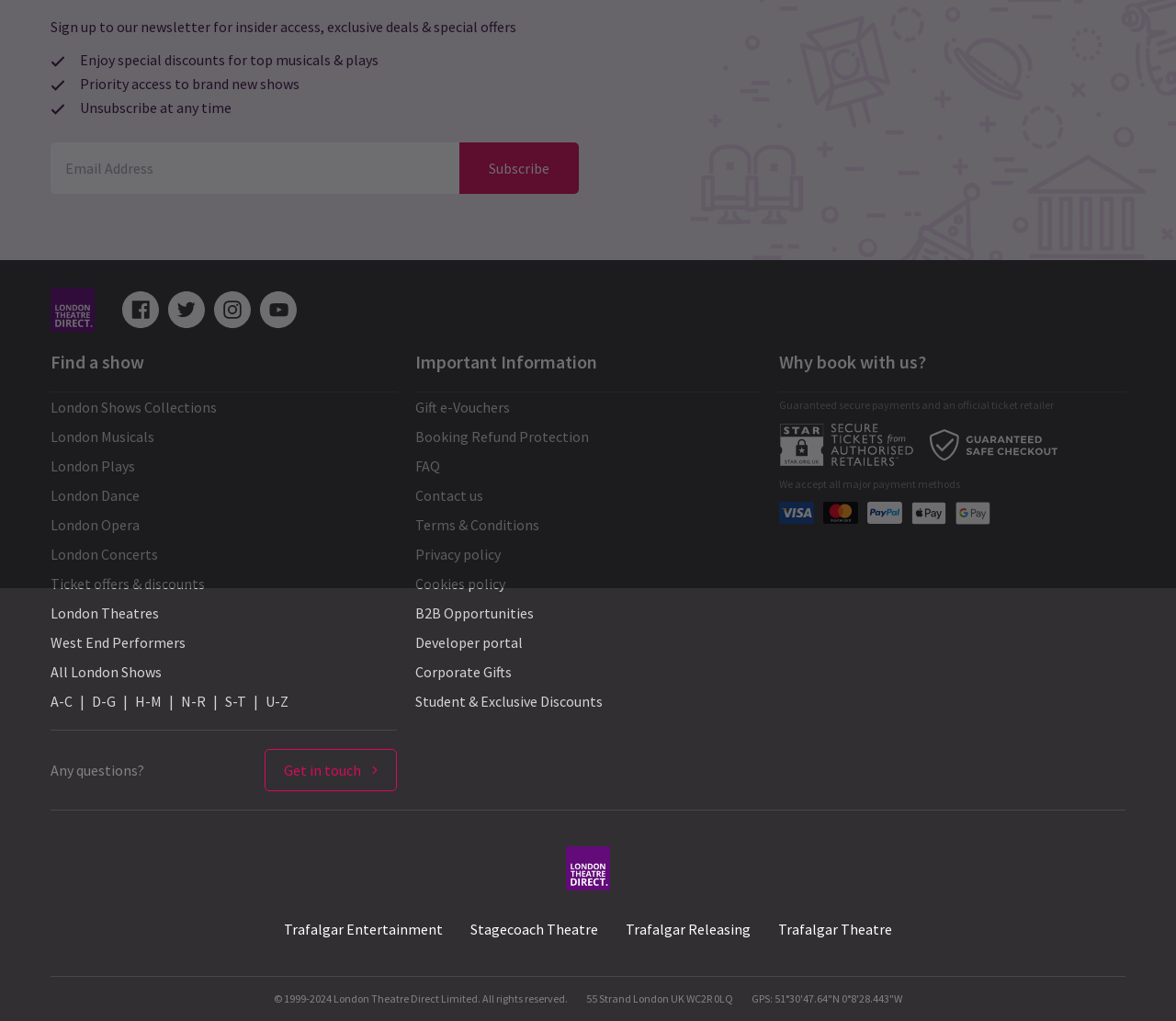Using the provided element description: "parent_node: Subscribe name="subscription" placeholder="Email Address"", identify the bounding box coordinates. The coordinates should be four floats between 0 and 1 in the order [left, top, right, bottom].

[0.043, 0.14, 0.391, 0.19]